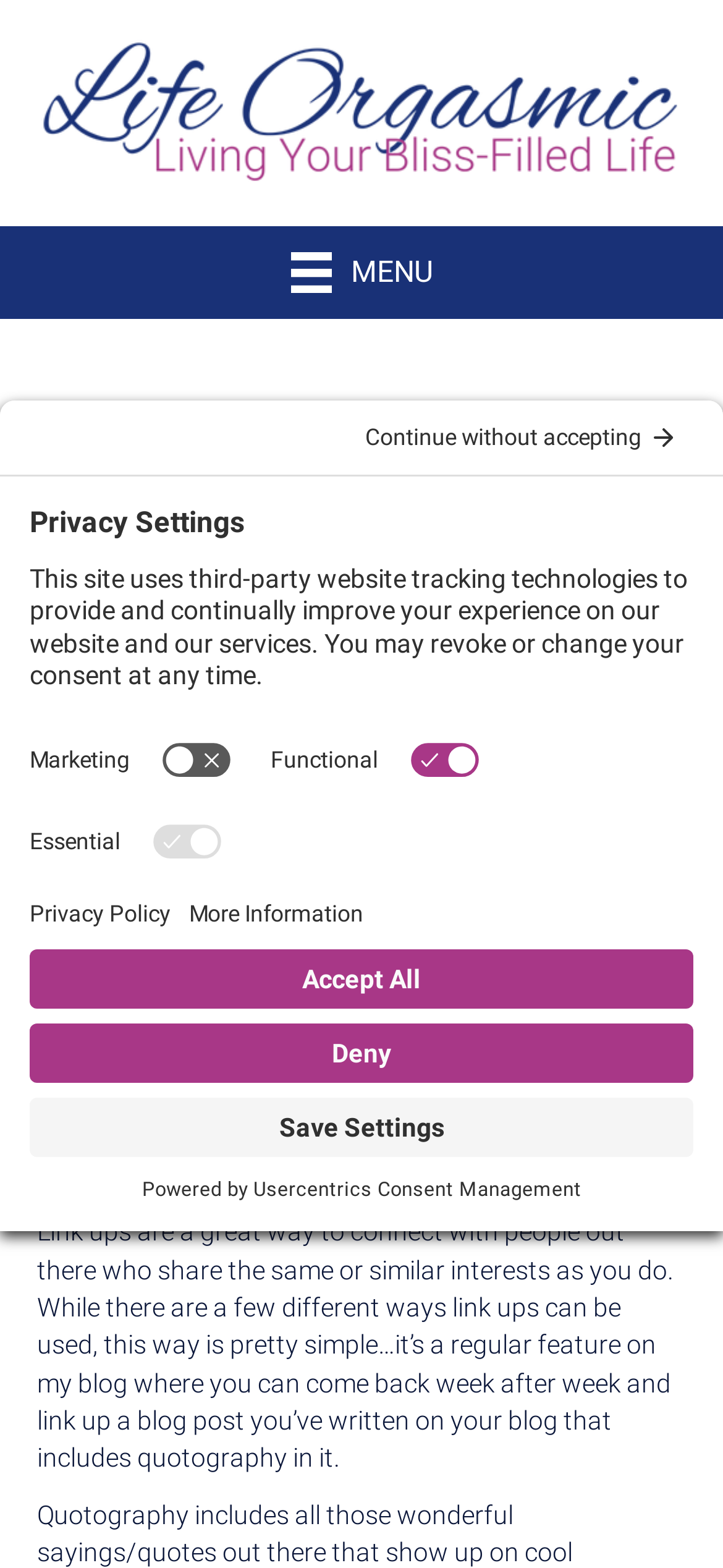What is the purpose of link ups?
Provide a short answer using one word or a brief phrase based on the image.

Connect with people with similar interests